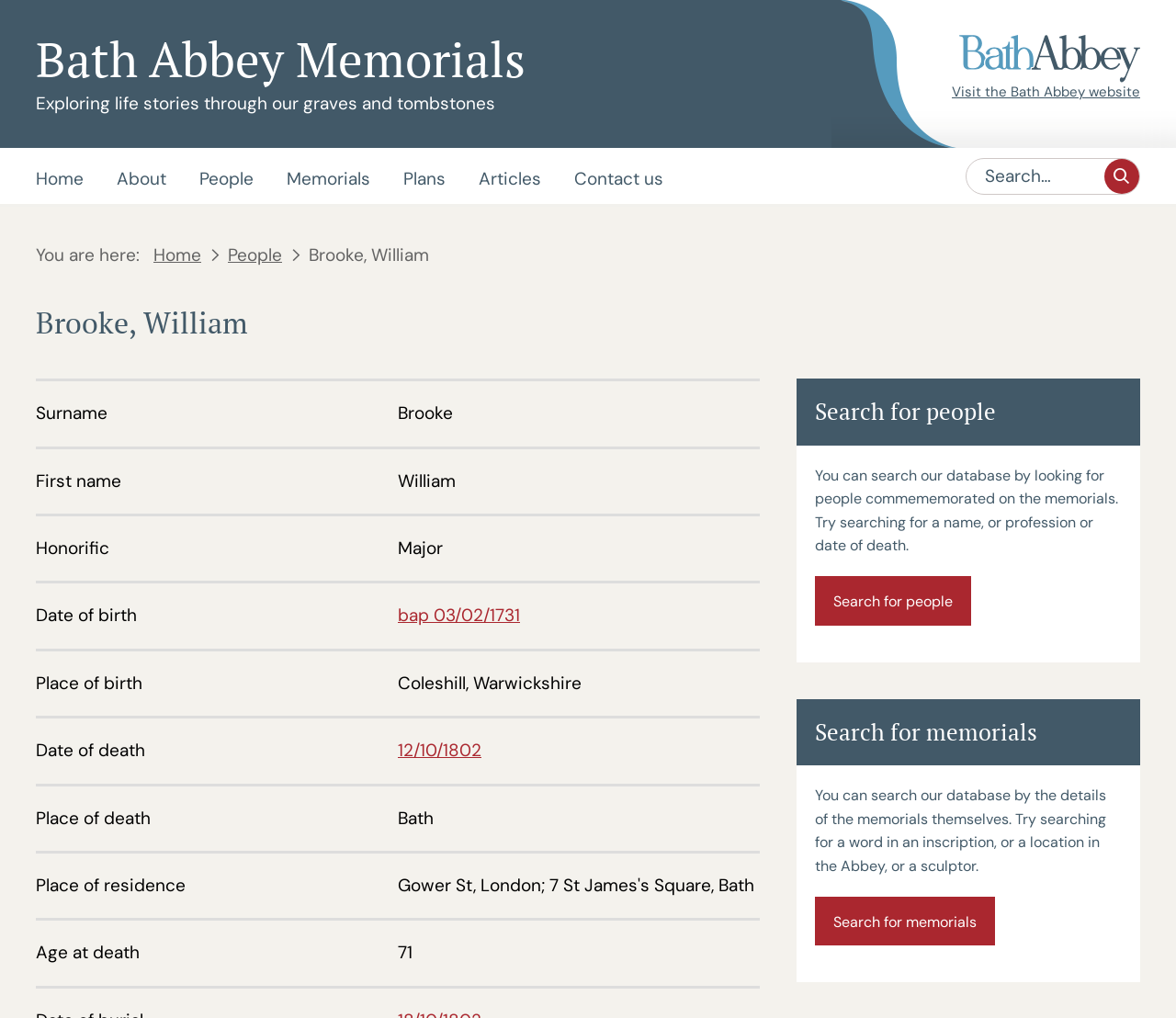Please determine the bounding box coordinates of the clickable area required to carry out the following instruction: "Click on the link to the main Bath Abbey website". The coordinates must be four float numbers between 0 and 1, represented as [left, top, right, bottom].

[0.816, 0.064, 0.97, 0.087]